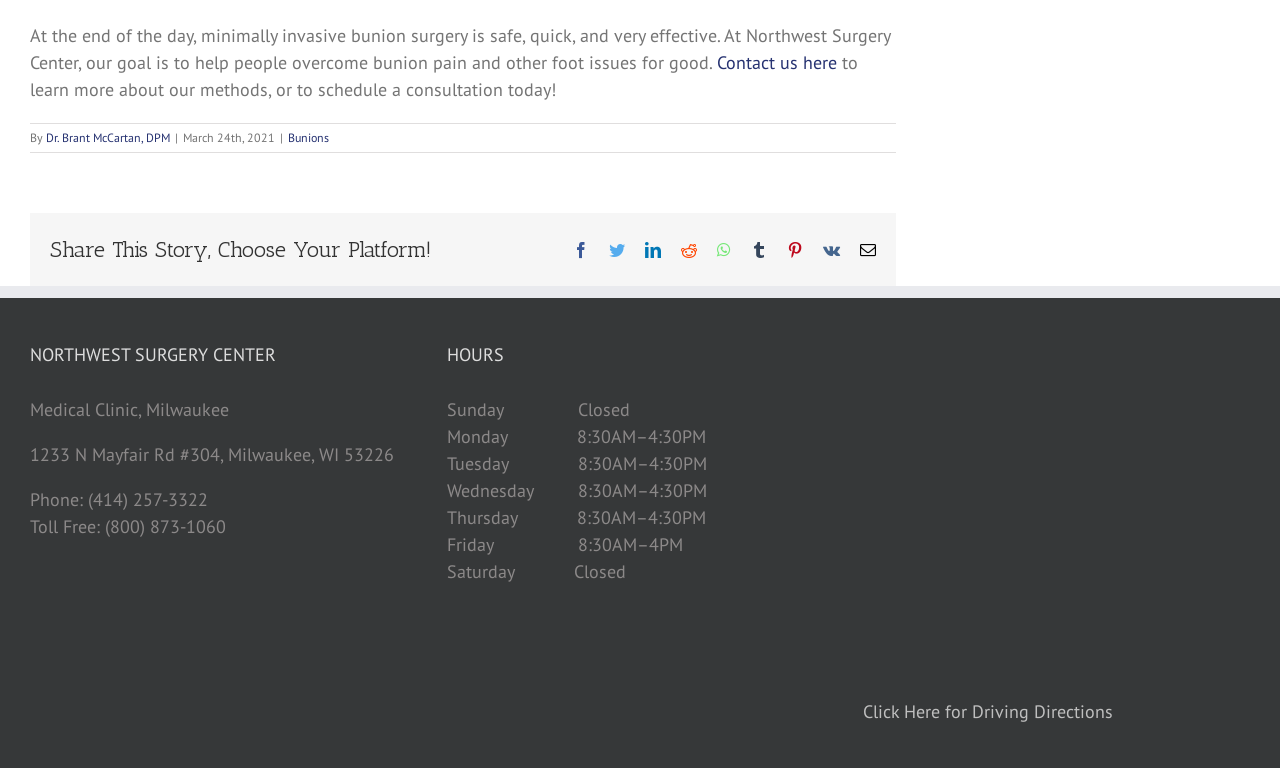Determine the bounding box coordinates of the section I need to click to execute the following instruction: "Get driving directions". Provide the coordinates as four float numbers between 0 and 1, i.e., [left, top, right, bottom].

[0.674, 0.912, 0.87, 0.942]